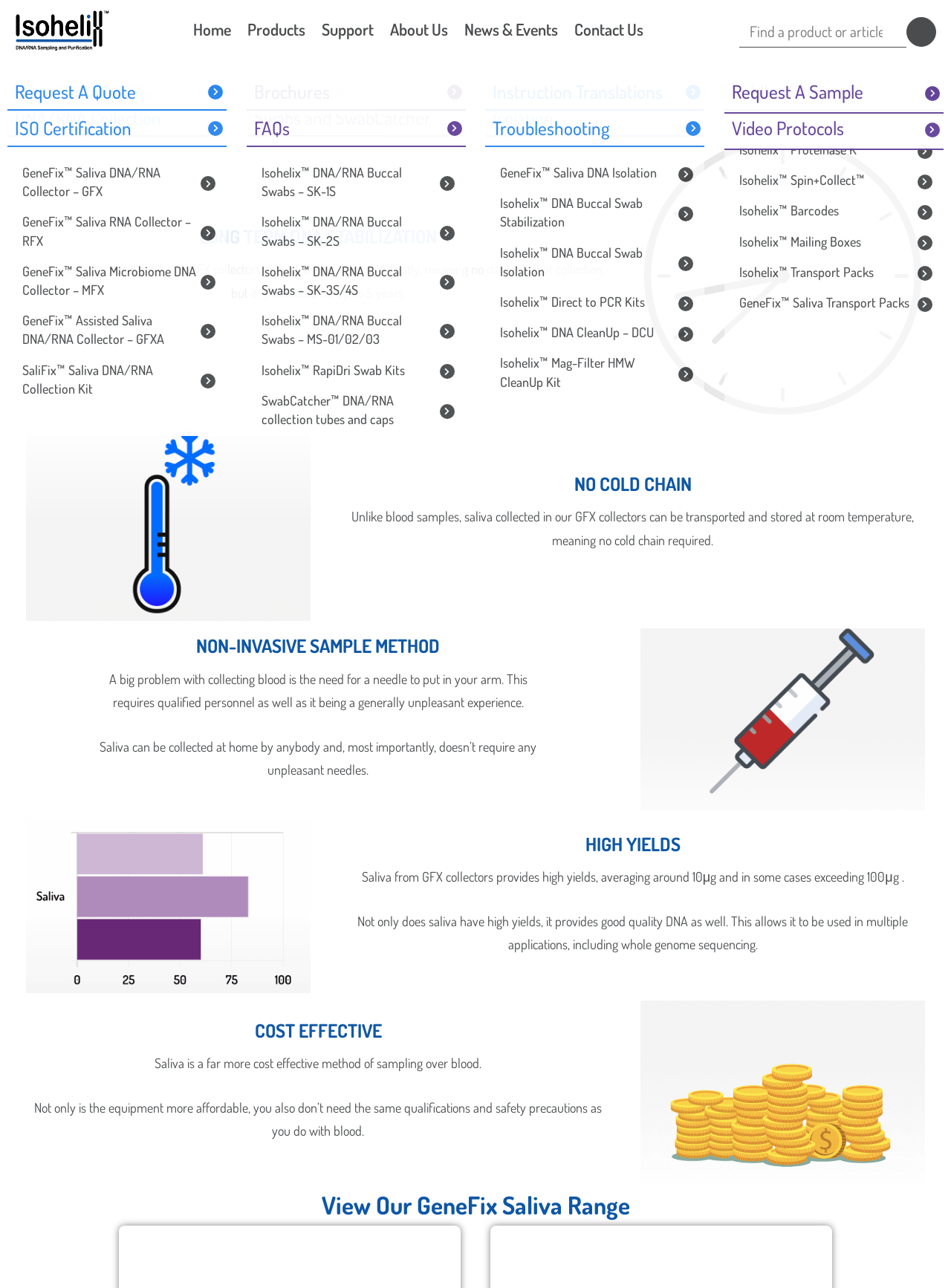Using the information from the screenshot, answer the following question thoroughly:
How long can DNA samples collected in GFX collectors be stabilized?

The webpage states that saliva samples collected in GFX collectors are stabilized instantly and can be stabilized for up to 5 years, which means that the DNA samples can remain stable and usable for a long period of time.